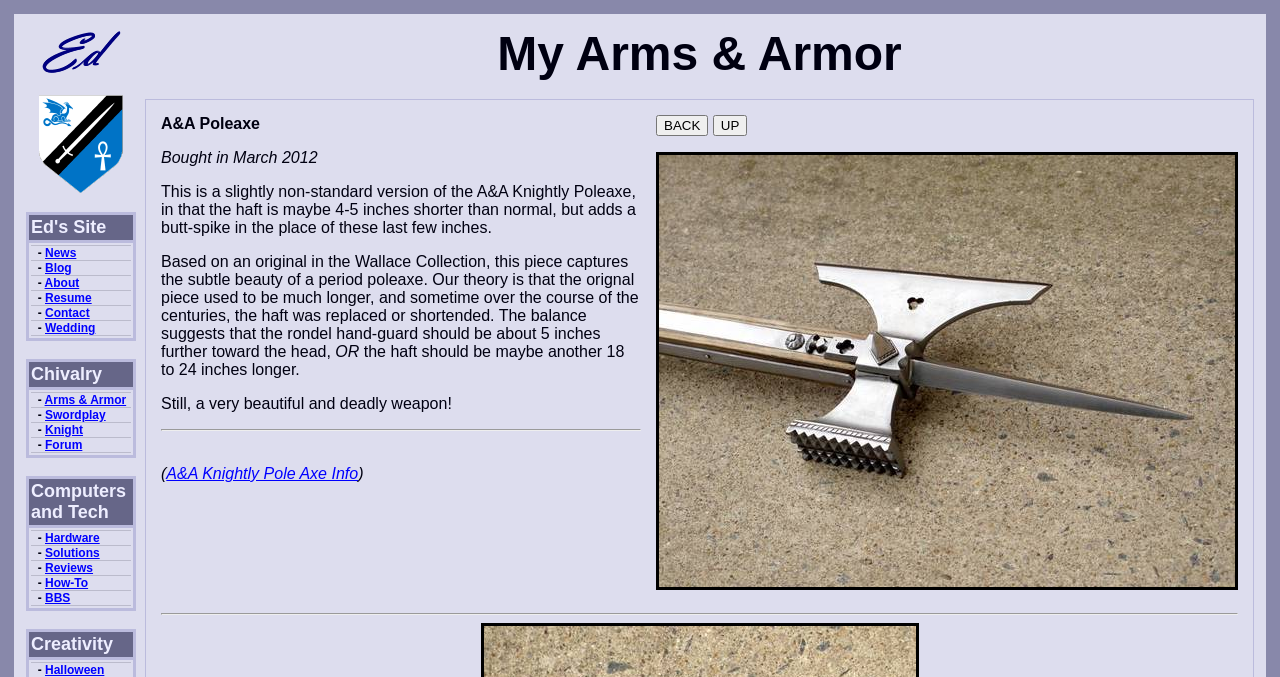Provide your answer in a single word or phrase: 
How many tables are on the webpage?

2